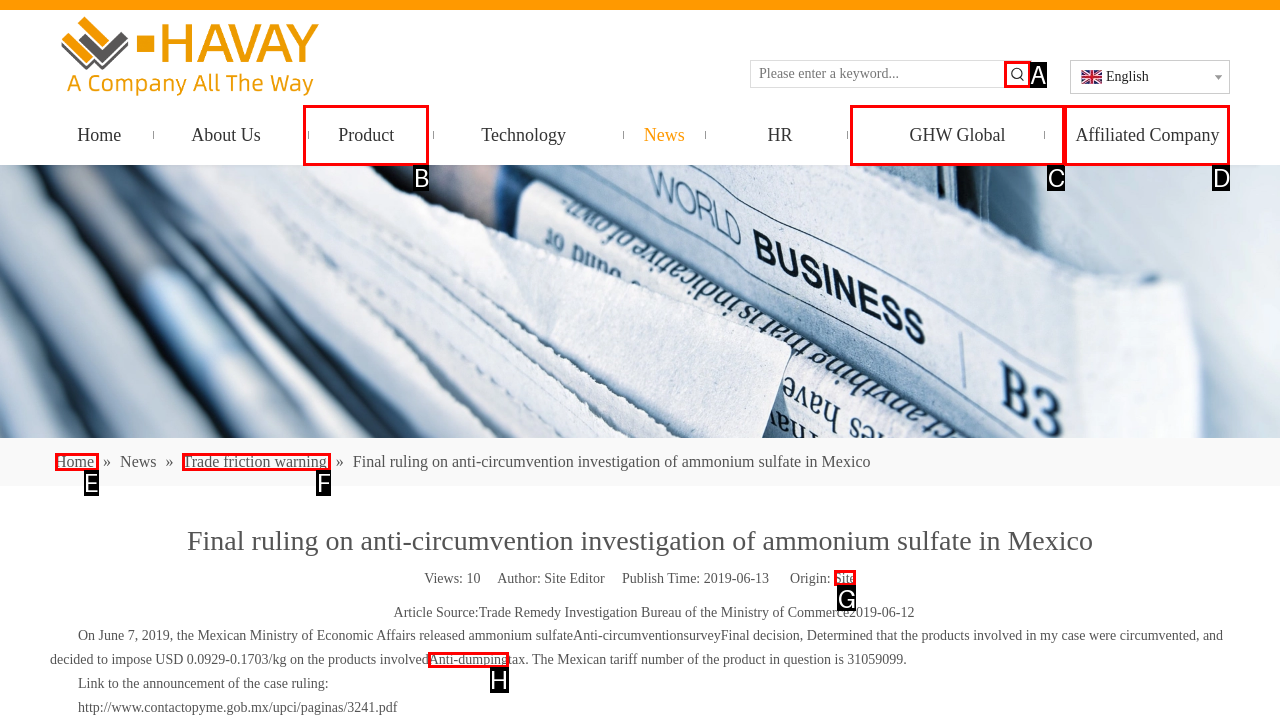Identify the letter of the UI element needed to carry out the task: Click the 'Hot Keywords:' button
Reply with the letter of the chosen option.

A